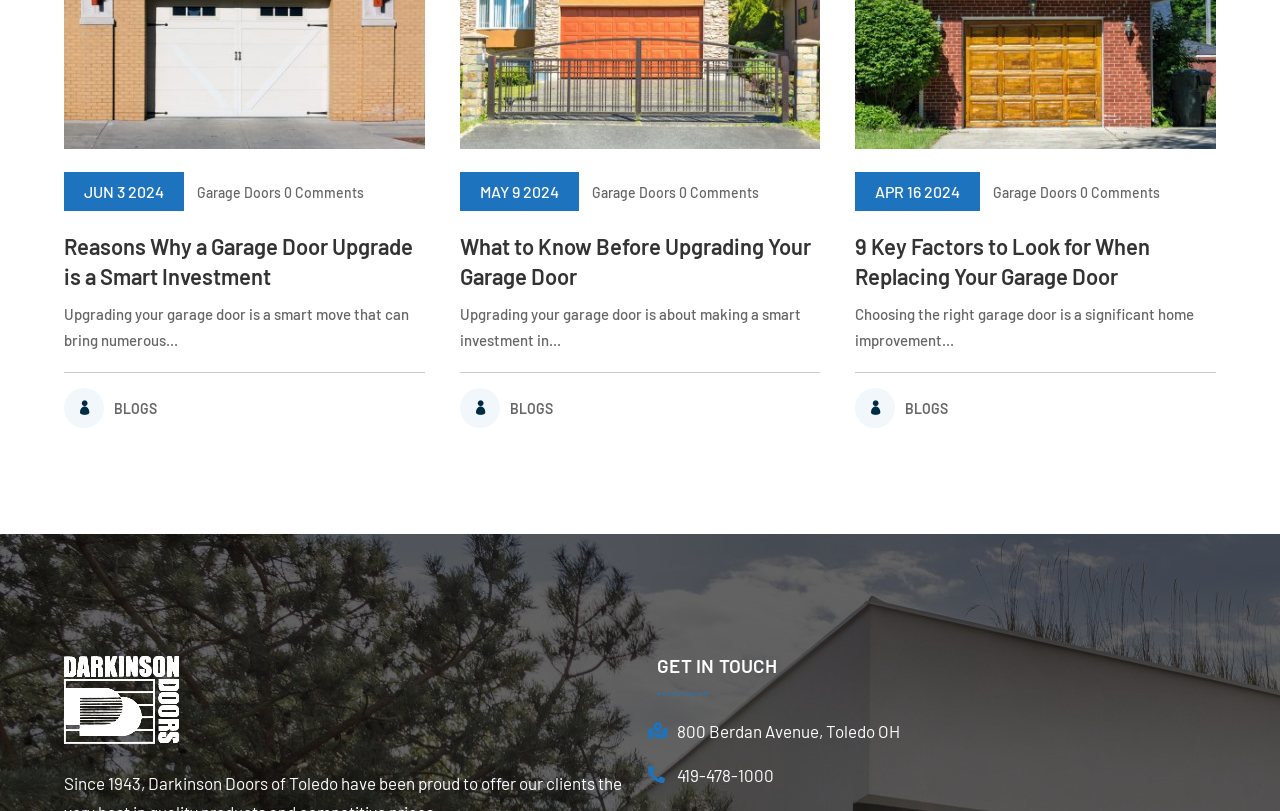Kindly determine the bounding box coordinates for the area that needs to be clicked to execute this instruction: "Read the blog post about reasons why a garage door upgrade is a smart investment".

[0.05, 0.287, 0.323, 0.356]